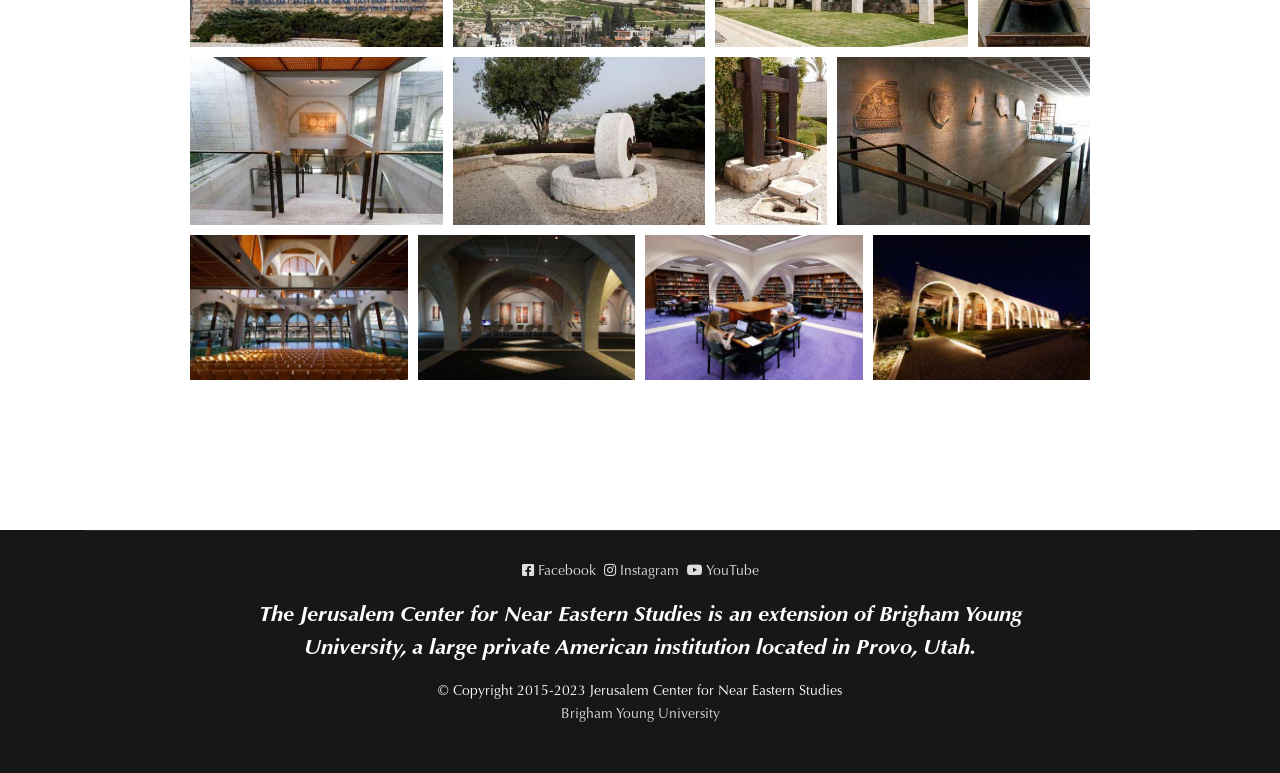What is the copyright year range?
Please provide a single word or phrase as the answer based on the screenshot.

2015-2023